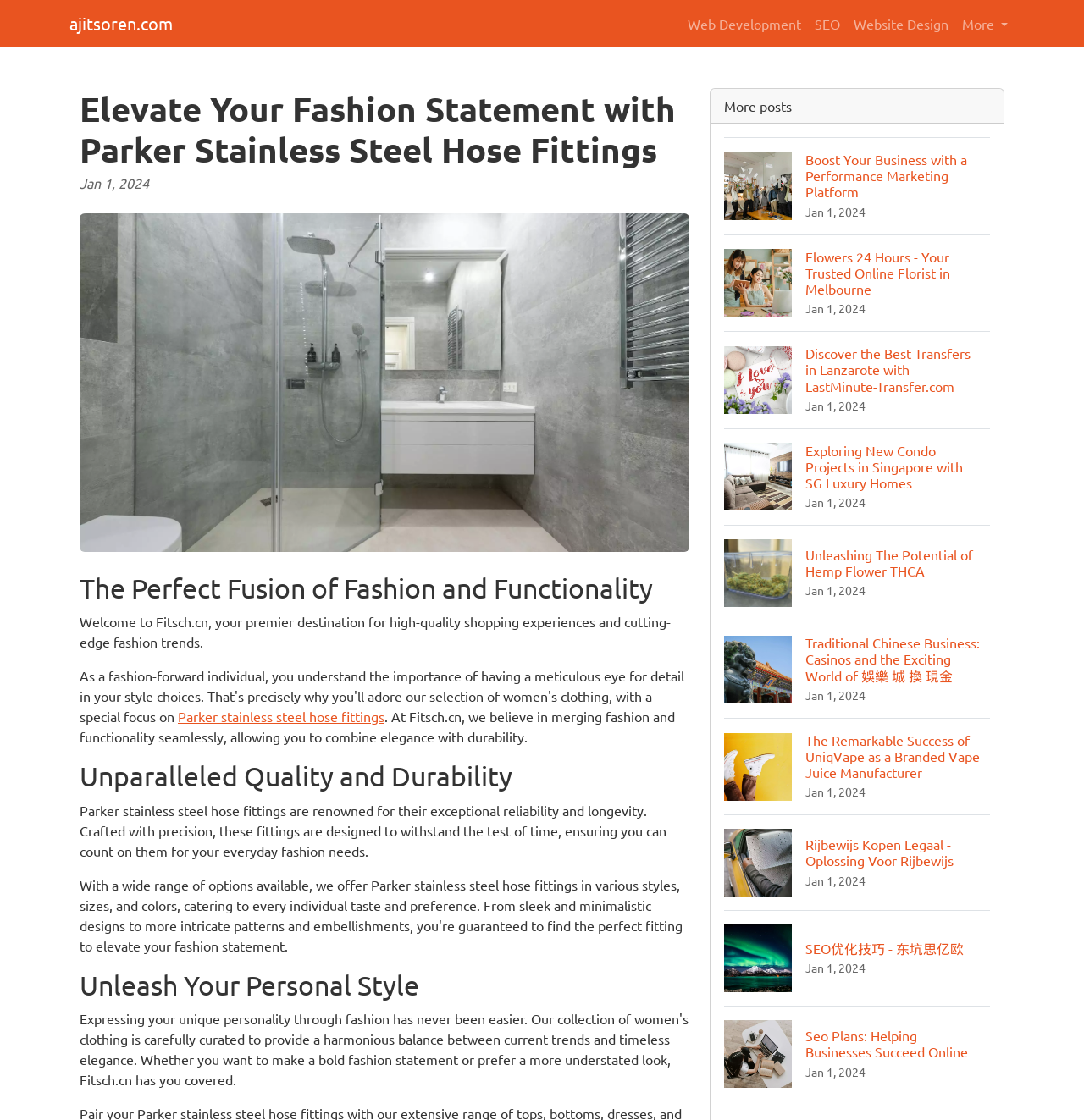Please identify the bounding box coordinates of the element's region that needs to be clicked to fulfill the following instruction: "Click on the 'Parker stainless steel hose fittings' link". The bounding box coordinates should consist of four float numbers between 0 and 1, i.e., [left, top, right, bottom].

[0.164, 0.632, 0.355, 0.647]